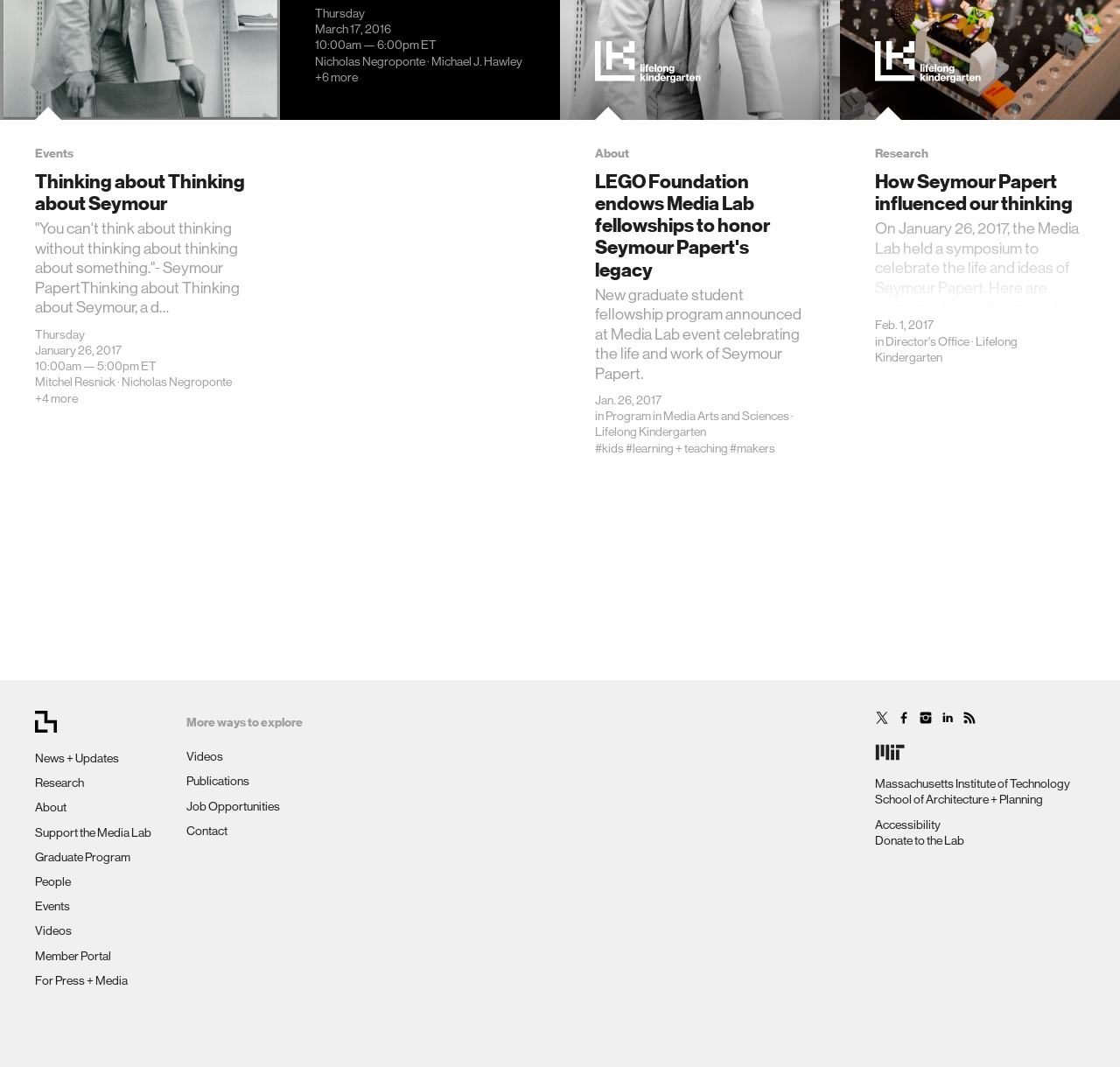What is the date of the first event?
From the image, respond with a single word or phrase.

Thursday, January 26, 2017